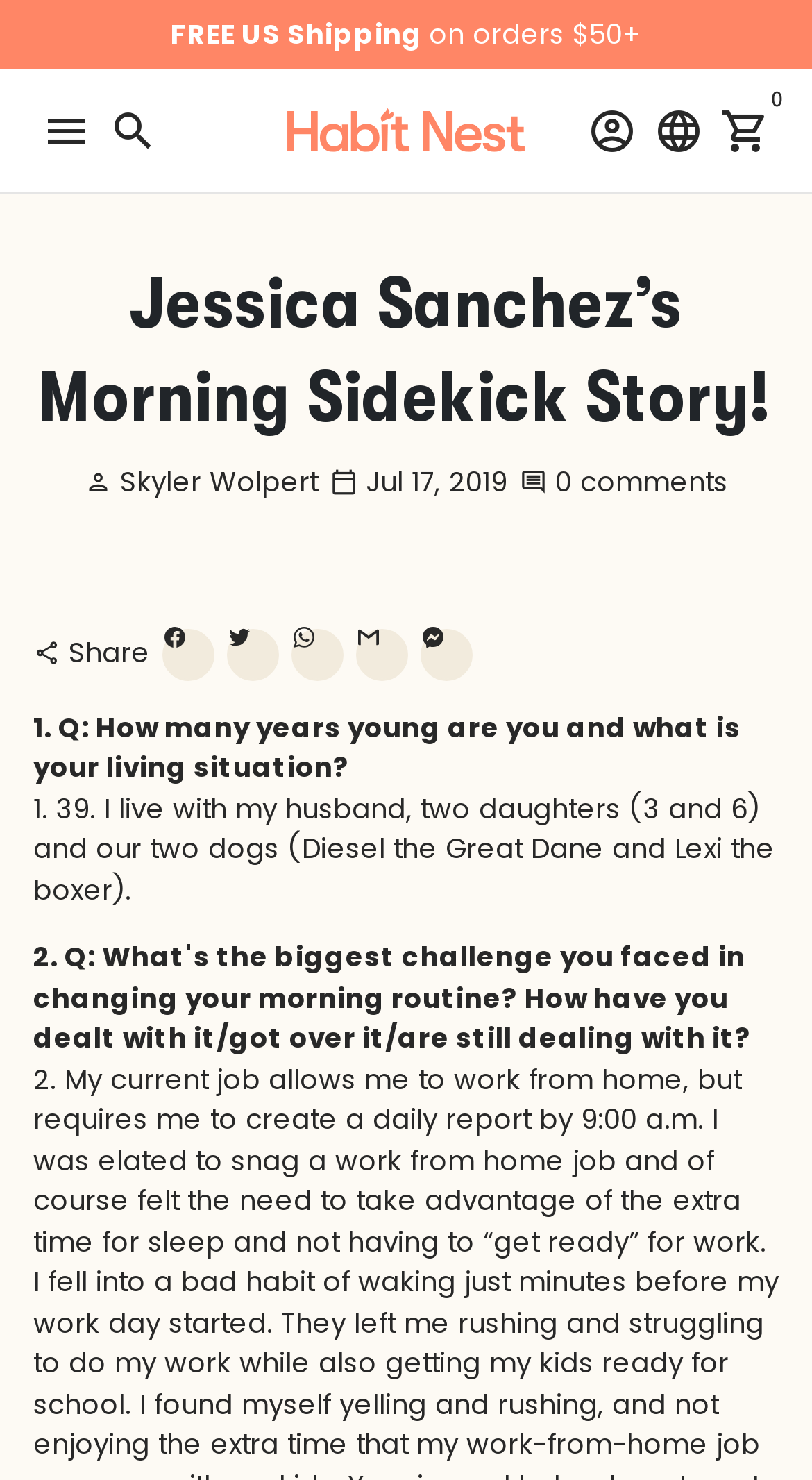How many daughters does the person in the story have?
Please provide a single word or phrase as your answer based on the screenshot.

Two